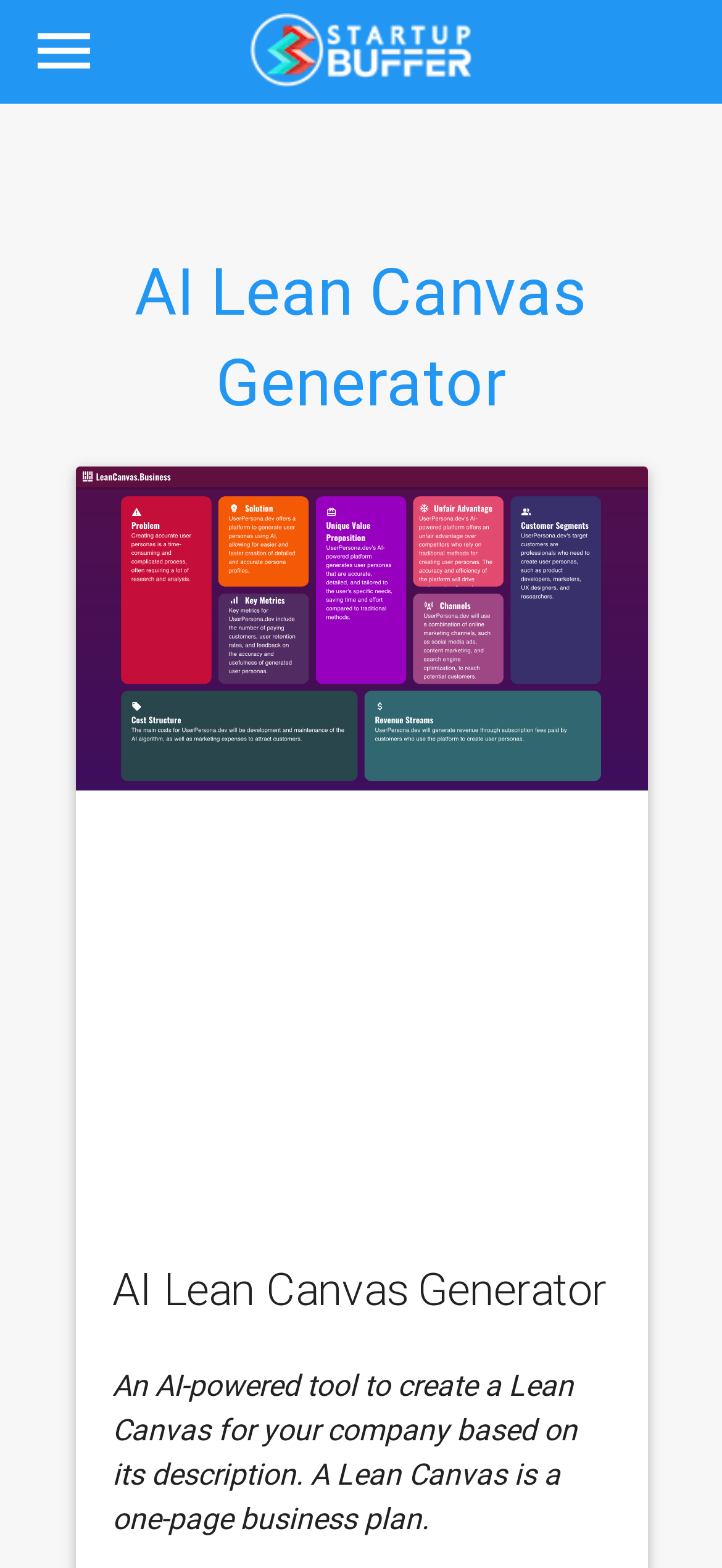Identify the bounding box for the described UI element. Provide the coordinates in (top-left x, top-left y, bottom-right x, bottom-right y) format with values ranging from 0 to 1: parent_node: Home

[0.04, 0.0, 0.137, 0.066]